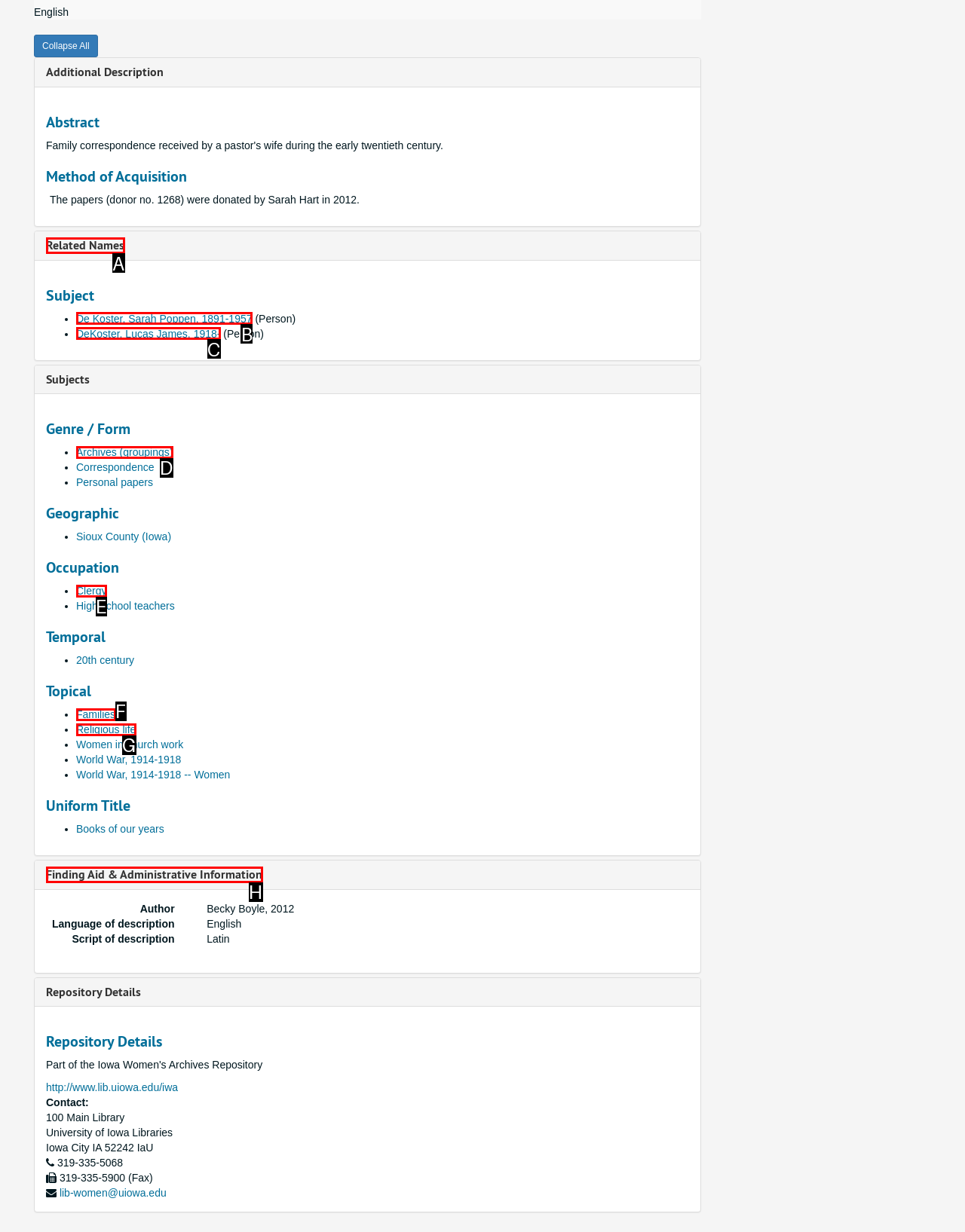Choose the HTML element that should be clicked to achieve this task: Click on Related Names
Respond with the letter of the correct choice.

A